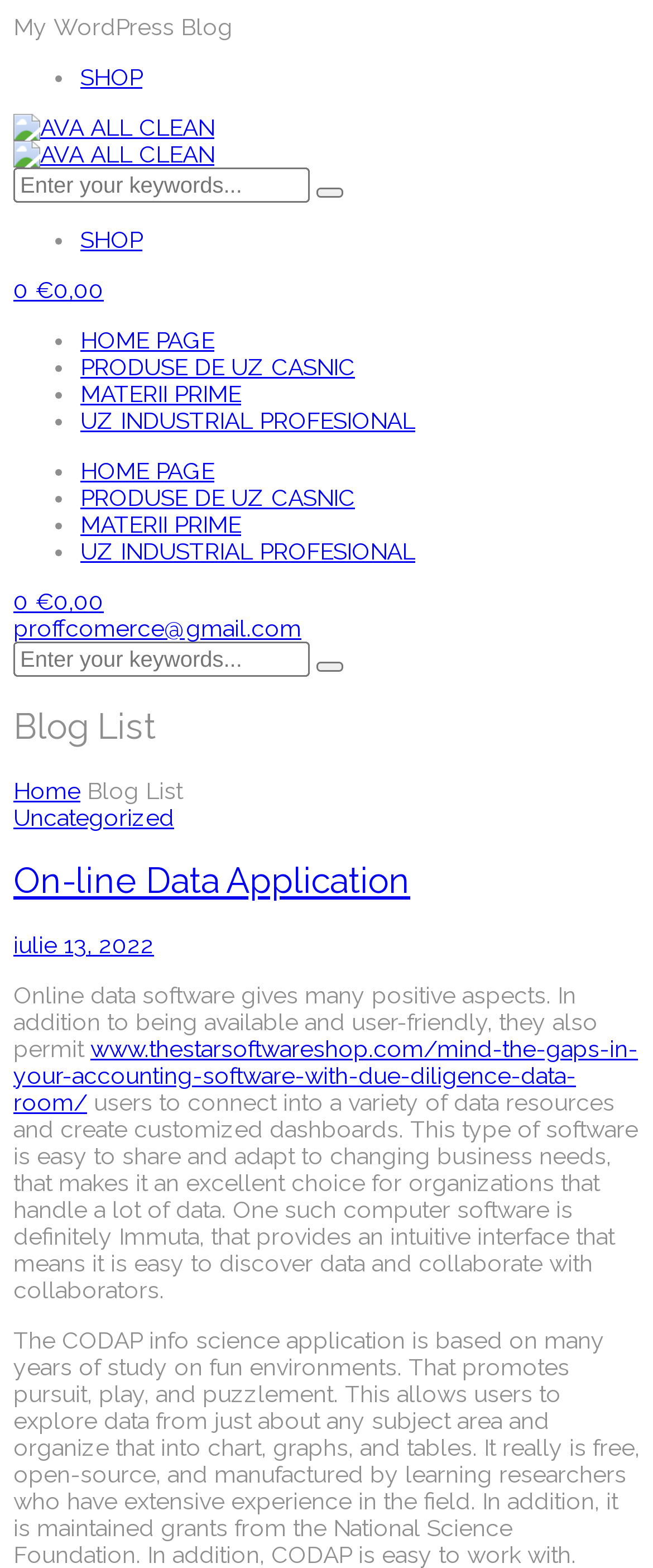Bounding box coordinates are given in the format (top-left x, top-left y, bottom-right x, bottom-right y). All values should be floating point numbers between 0 and 1. Provide the bounding box coordinate for the UI element described as: SHOP

[0.123, 0.041, 0.218, 0.058]